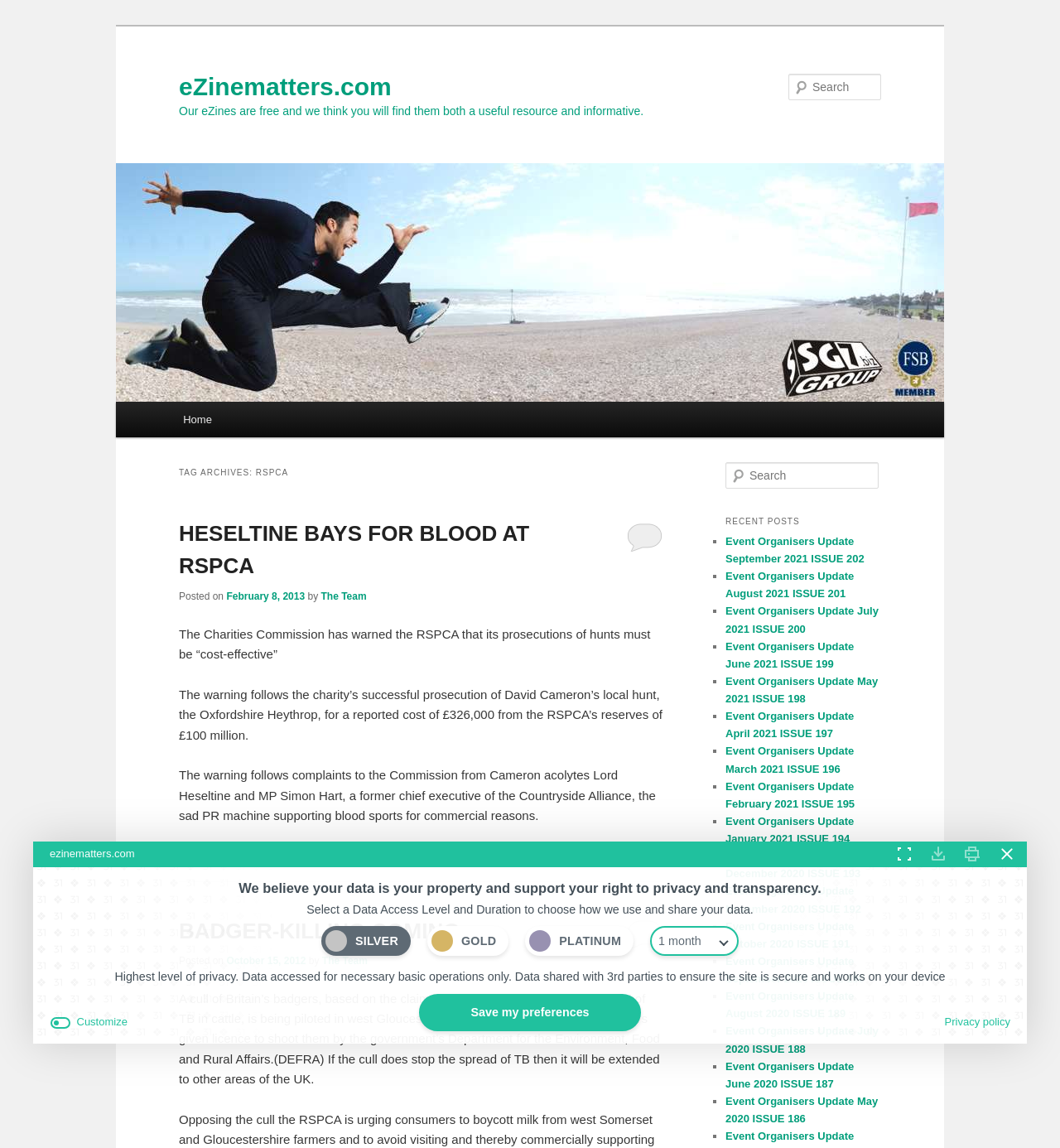Please identify the bounding box coordinates of the clickable area that will fulfill the following instruction: "Read the article 'HESELTINE BAYS FOR BLOOD AT RSPCA'". The coordinates should be in the format of four float numbers between 0 and 1, i.e., [left, top, right, bottom].

[0.169, 0.44, 0.499, 0.504]